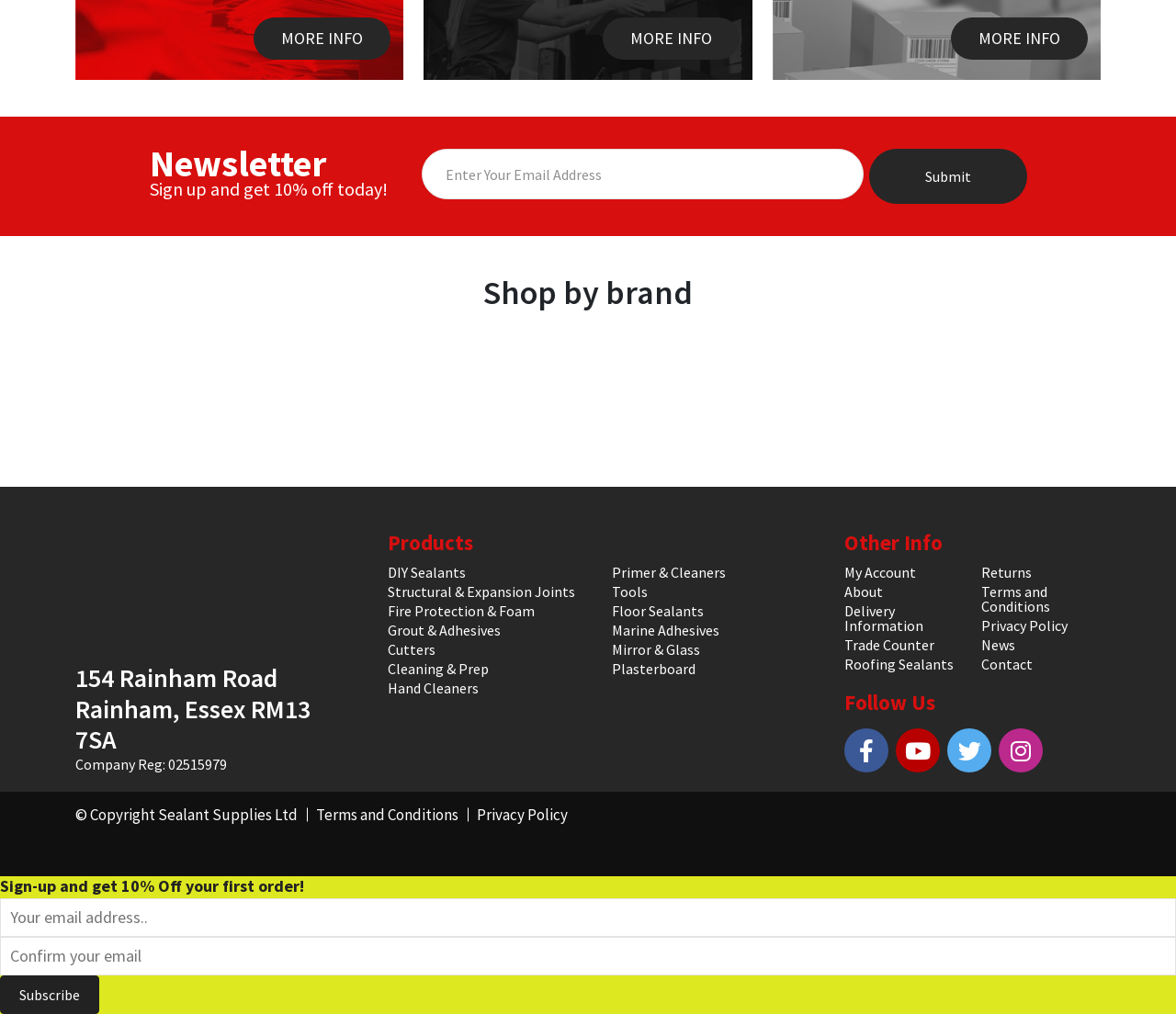Answer this question in one word or a short phrase: What is the purpose of the form in the newsletter section?

Contact form